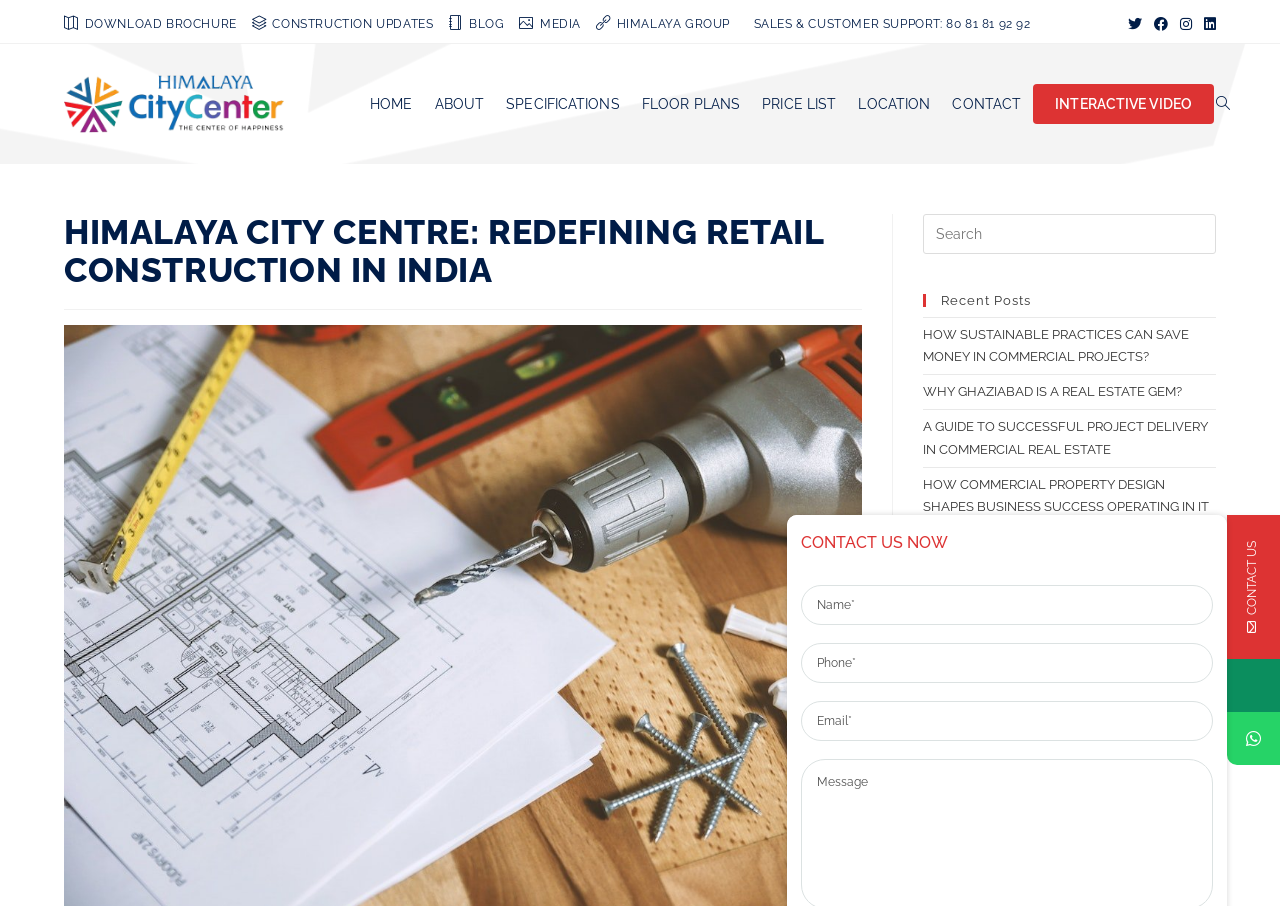How many recent posts are listed?
Please provide a single word or phrase as your answer based on the screenshot.

5